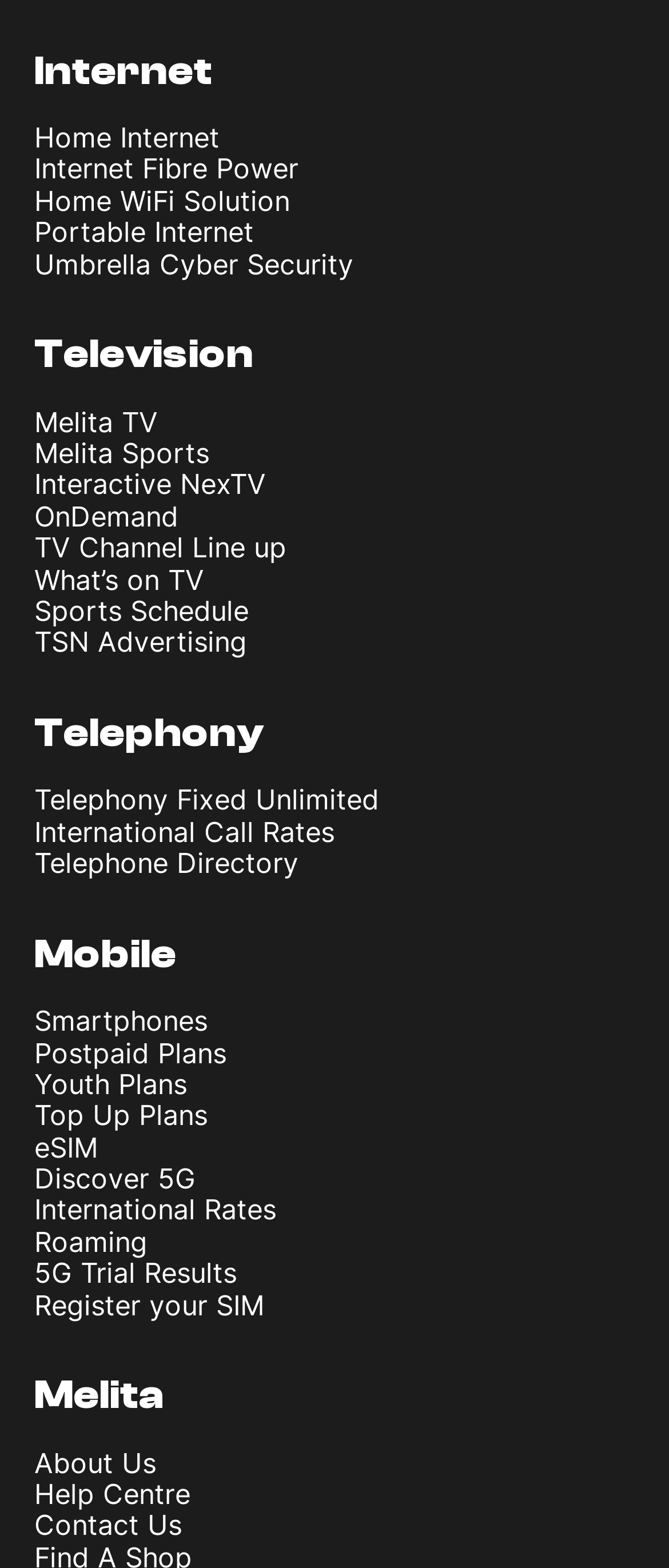Give a short answer to this question using one word or a phrase:
How many television services are listed?

11